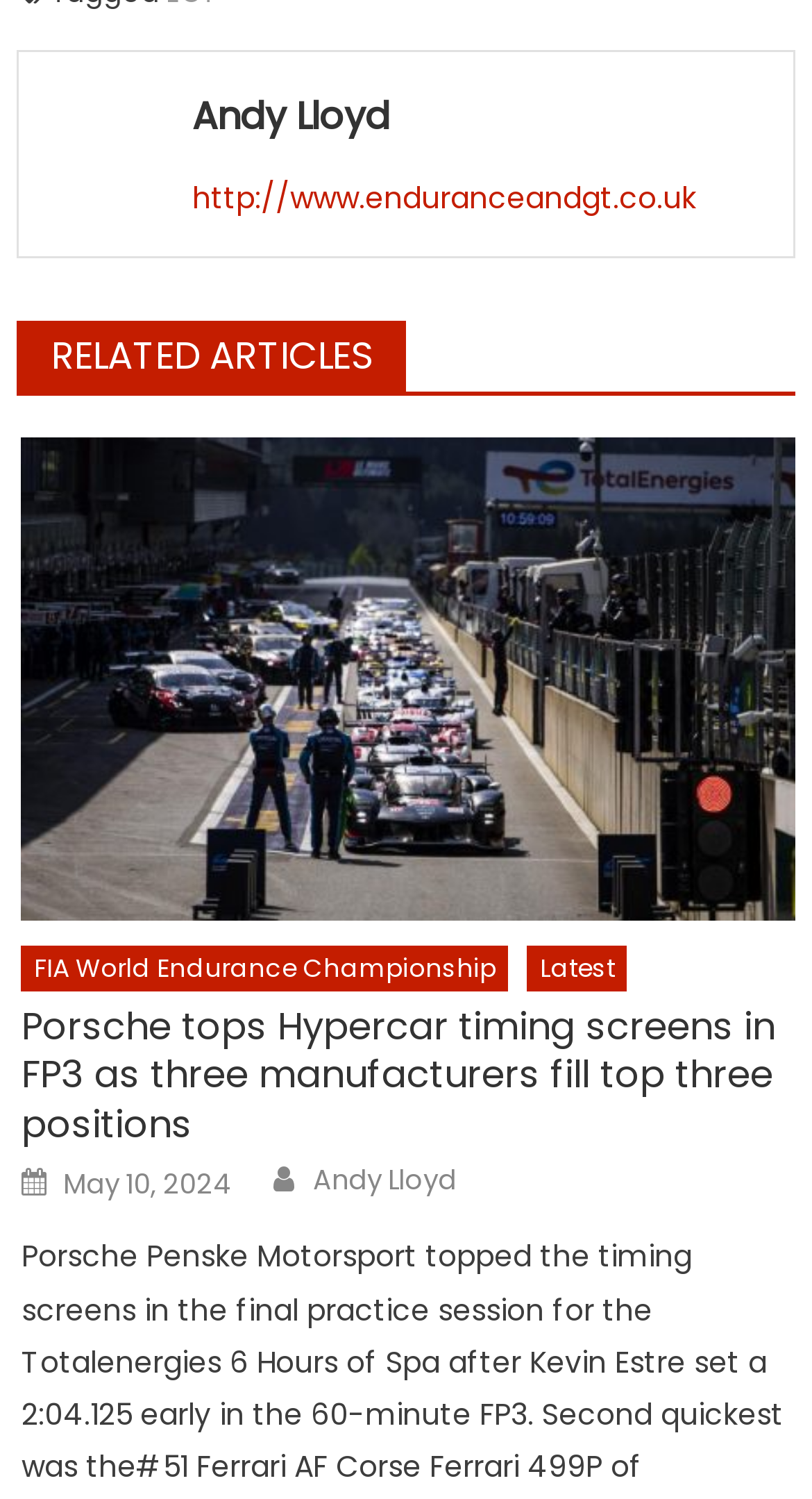Locate the bounding box coordinates of the clickable area to execute the instruction: "Read the article about Porsche topping Hypercar timing screens". Provide the coordinates as four float numbers between 0 and 1, represented as [left, top, right, bottom].

[0.026, 0.292, 0.98, 0.615]